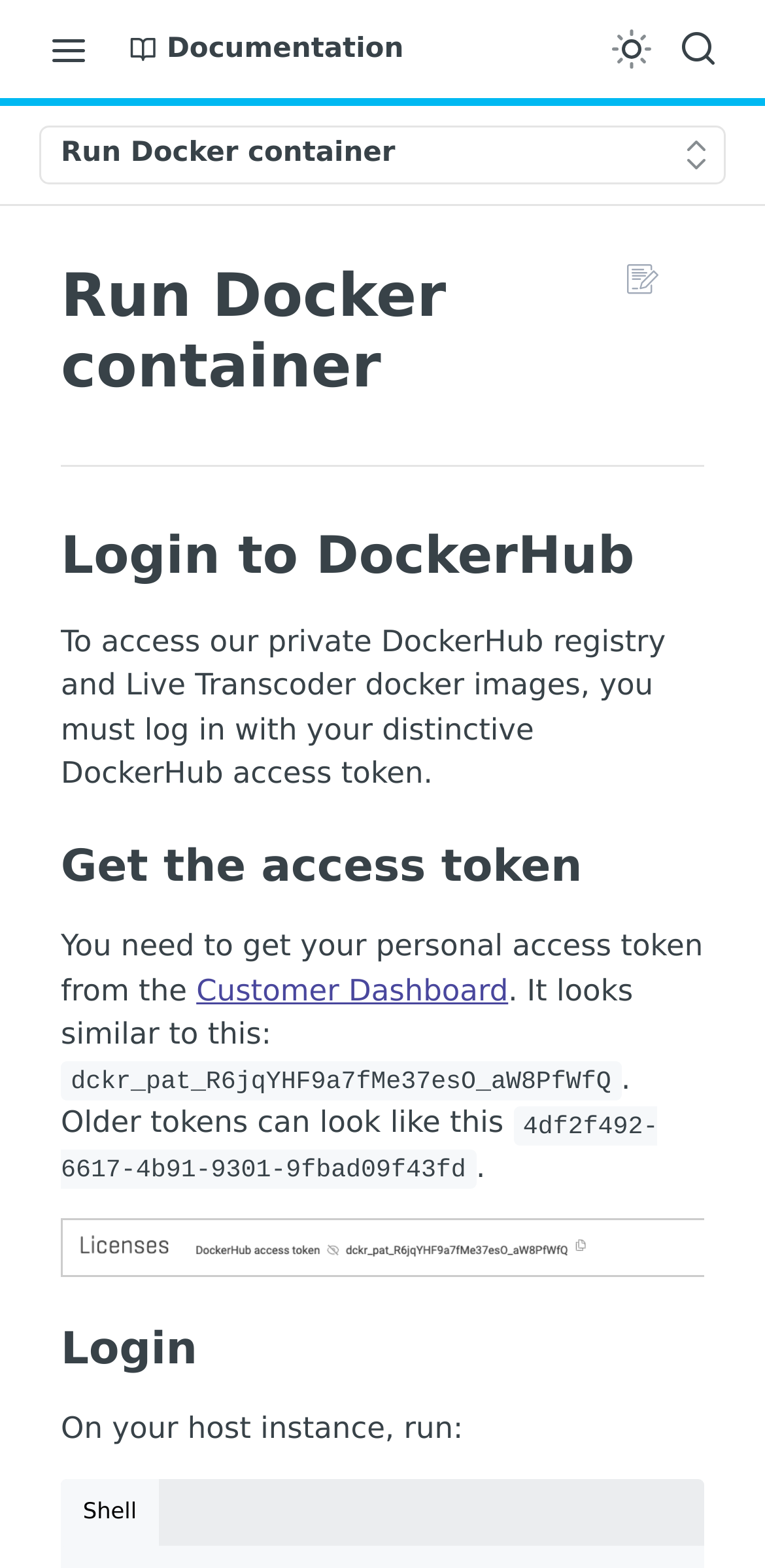Give a succinct answer to this question in a single word or phrase: 
What is required to access the private DockerHub registry?

DockerHub access token